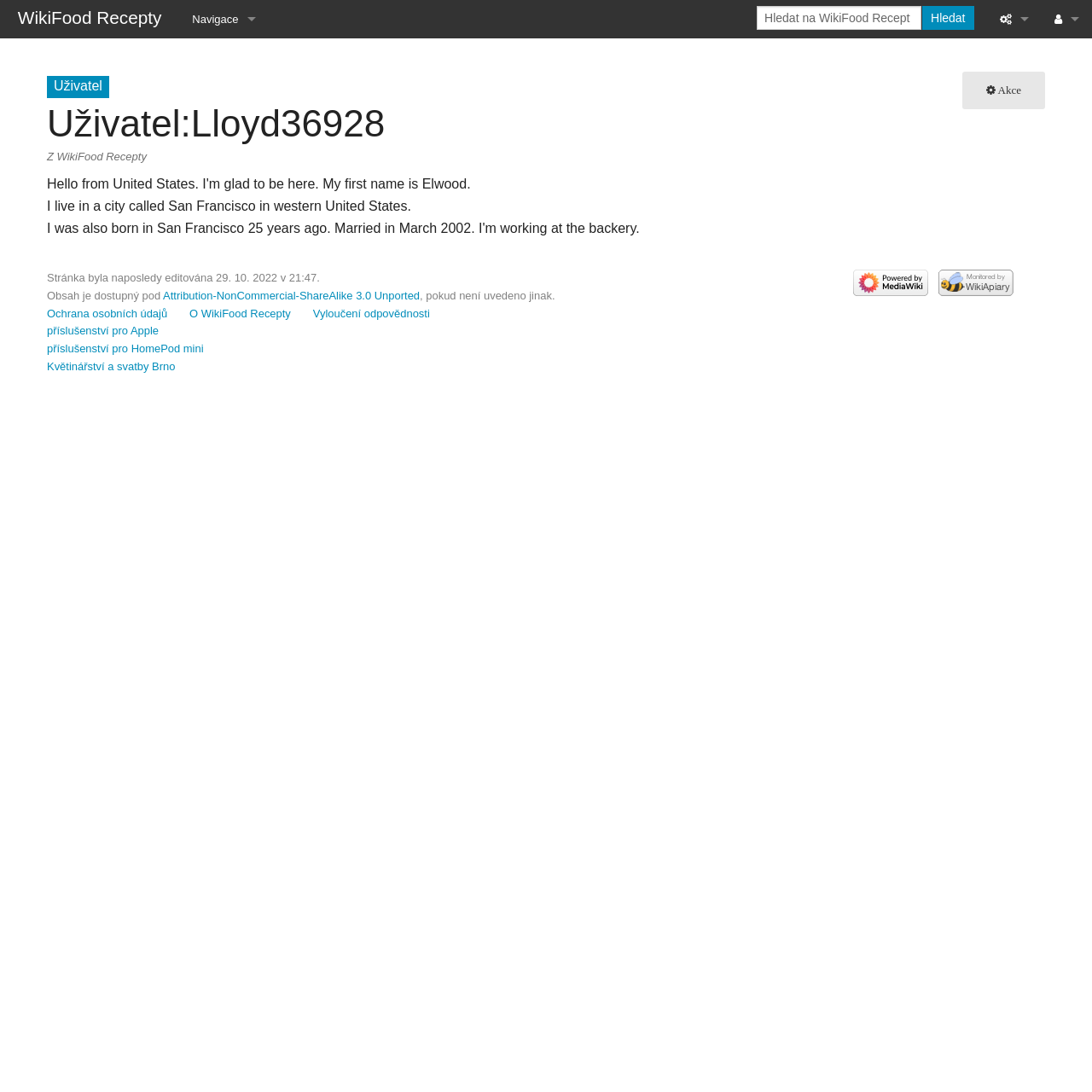Use a single word or phrase to respond to the question:
What is the last edit date of the page?

29. 10. 2022